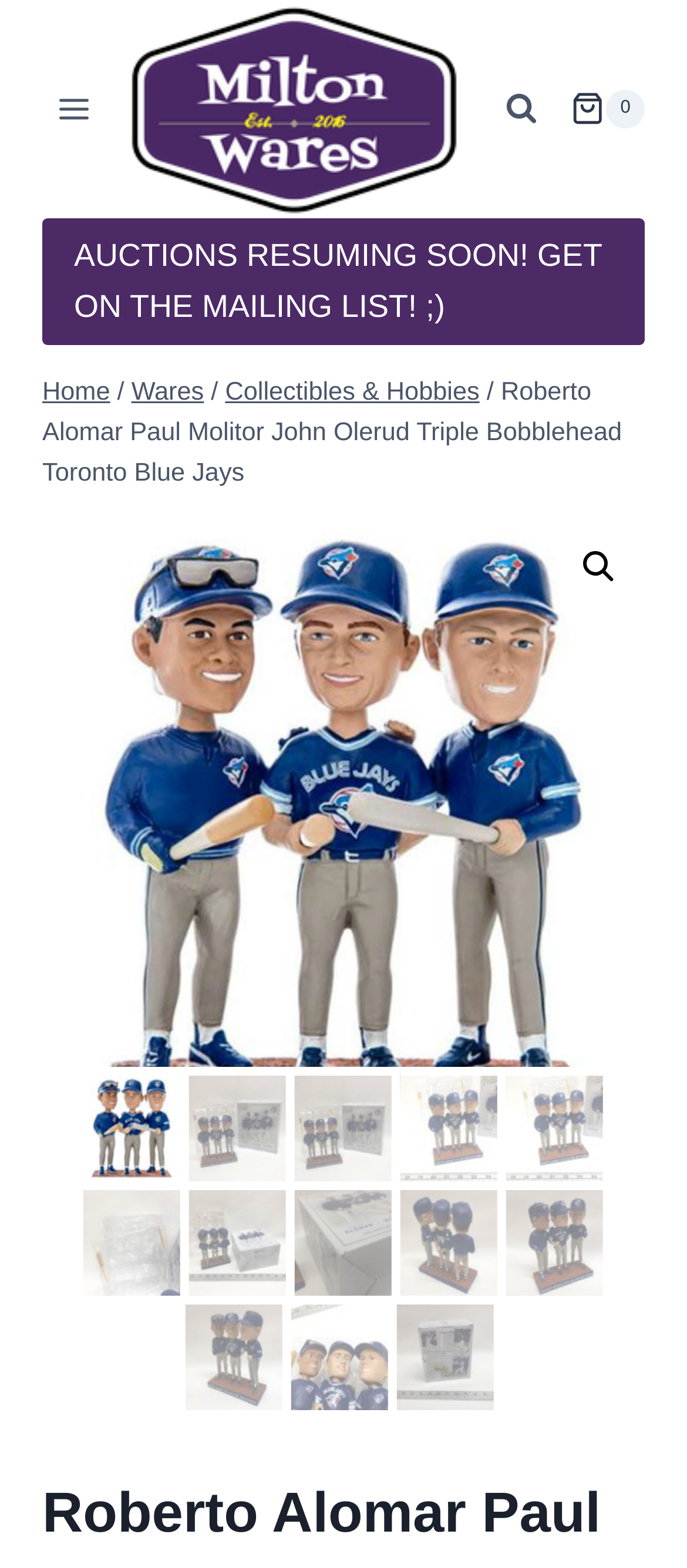Locate the bounding box coordinates of the UI element described by: "alt="Milton Wares"". Provide the coordinates as four float numbers between 0 and 1, formatted as [left, top, right, bottom].

[0.181, 0.0, 0.674, 0.139]